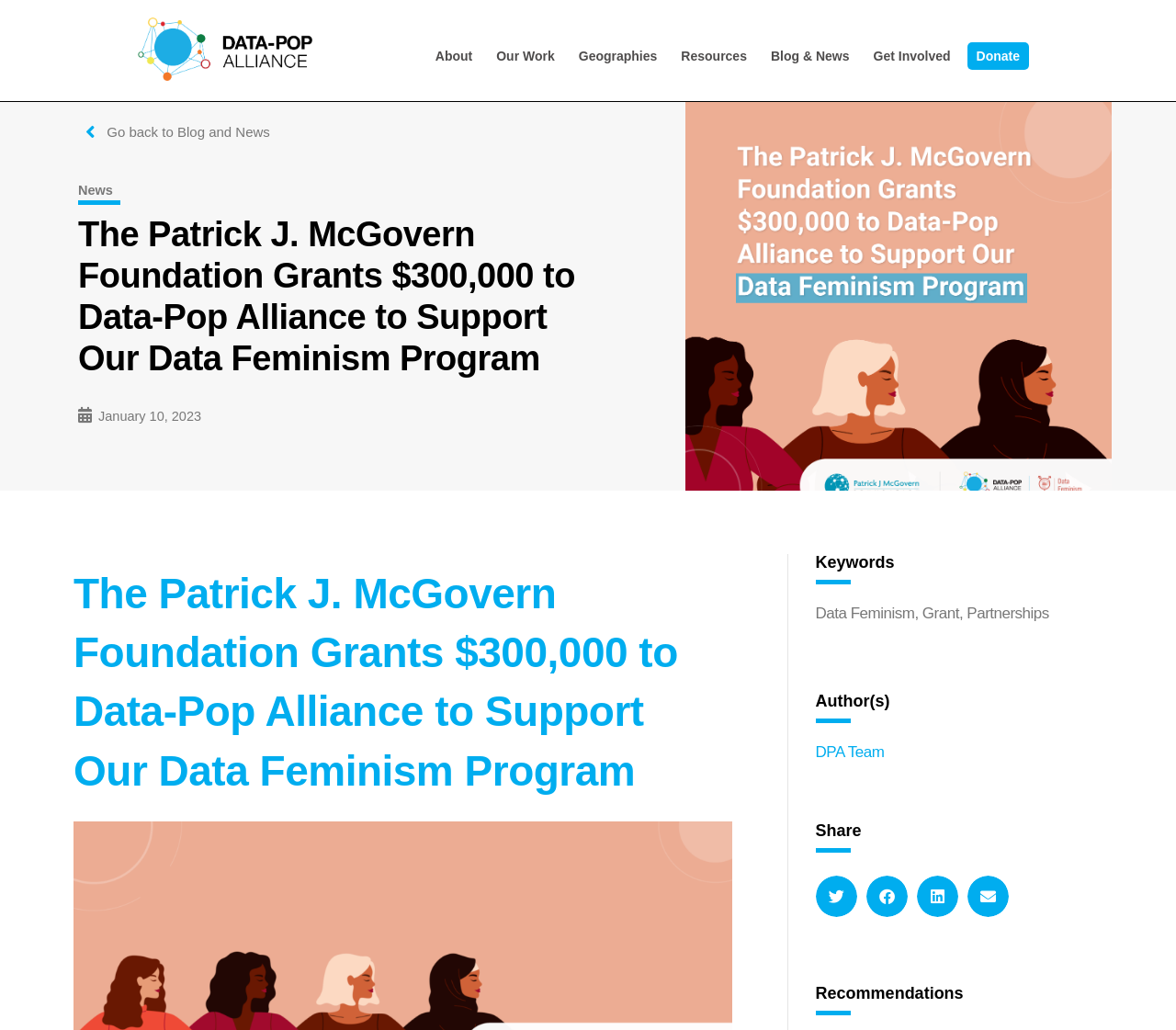Identify the bounding box of the HTML element described as: "Grant".

[0.784, 0.587, 0.816, 0.604]